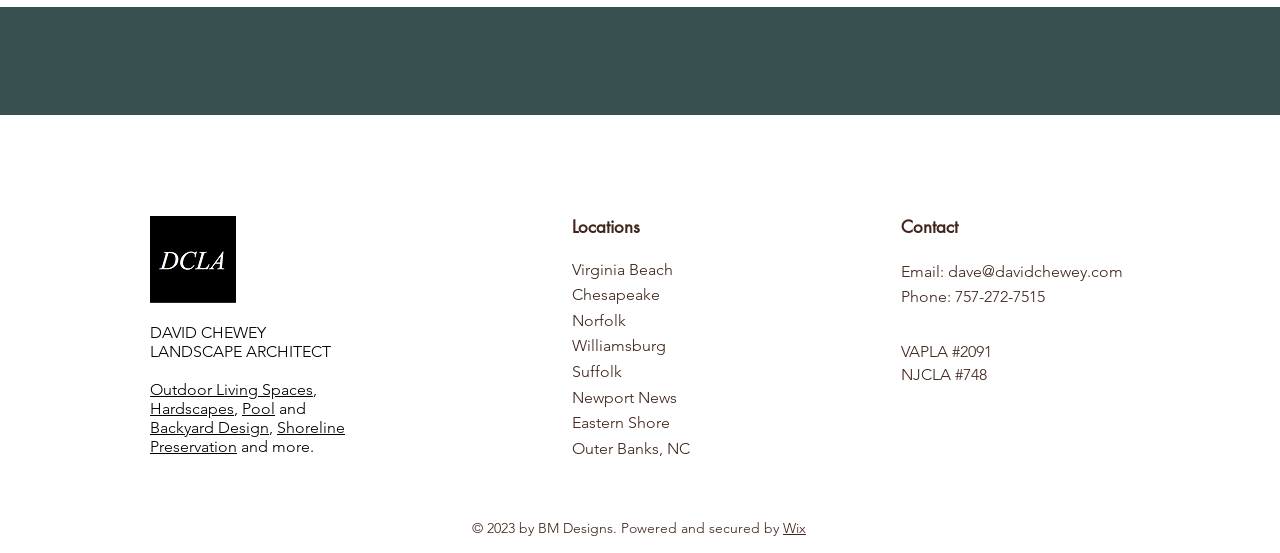Determine the bounding box coordinates of the section to be clicked to follow the instruction: "Check the phone number". The coordinates should be given as four float numbers between 0 and 1, formatted as [left, top, right, bottom].

[0.704, 0.519, 0.816, 0.554]